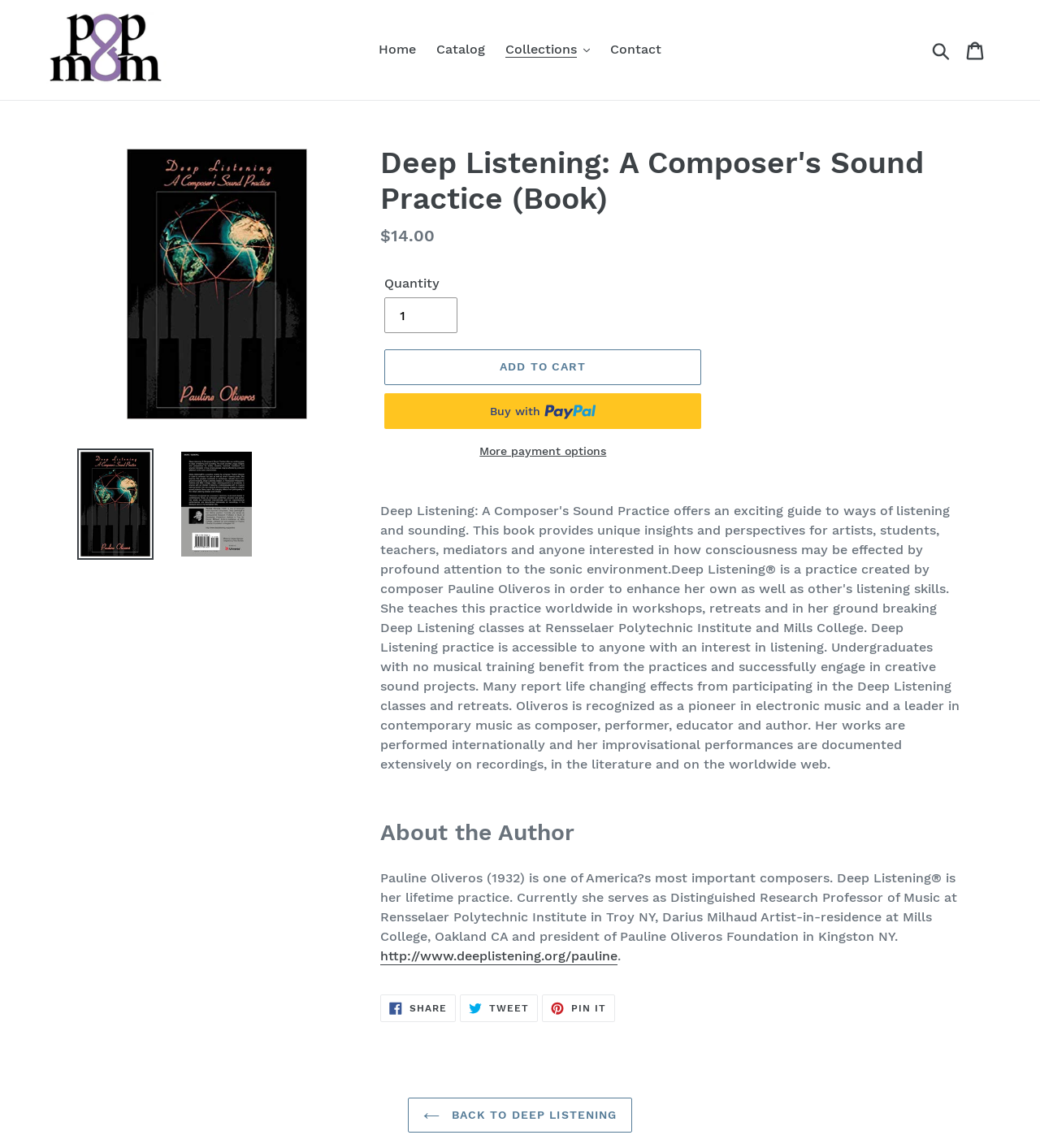Please specify the bounding box coordinates of the region to click in order to perform the following instruction: "Add the book to cart".

[0.37, 0.305, 0.674, 0.336]